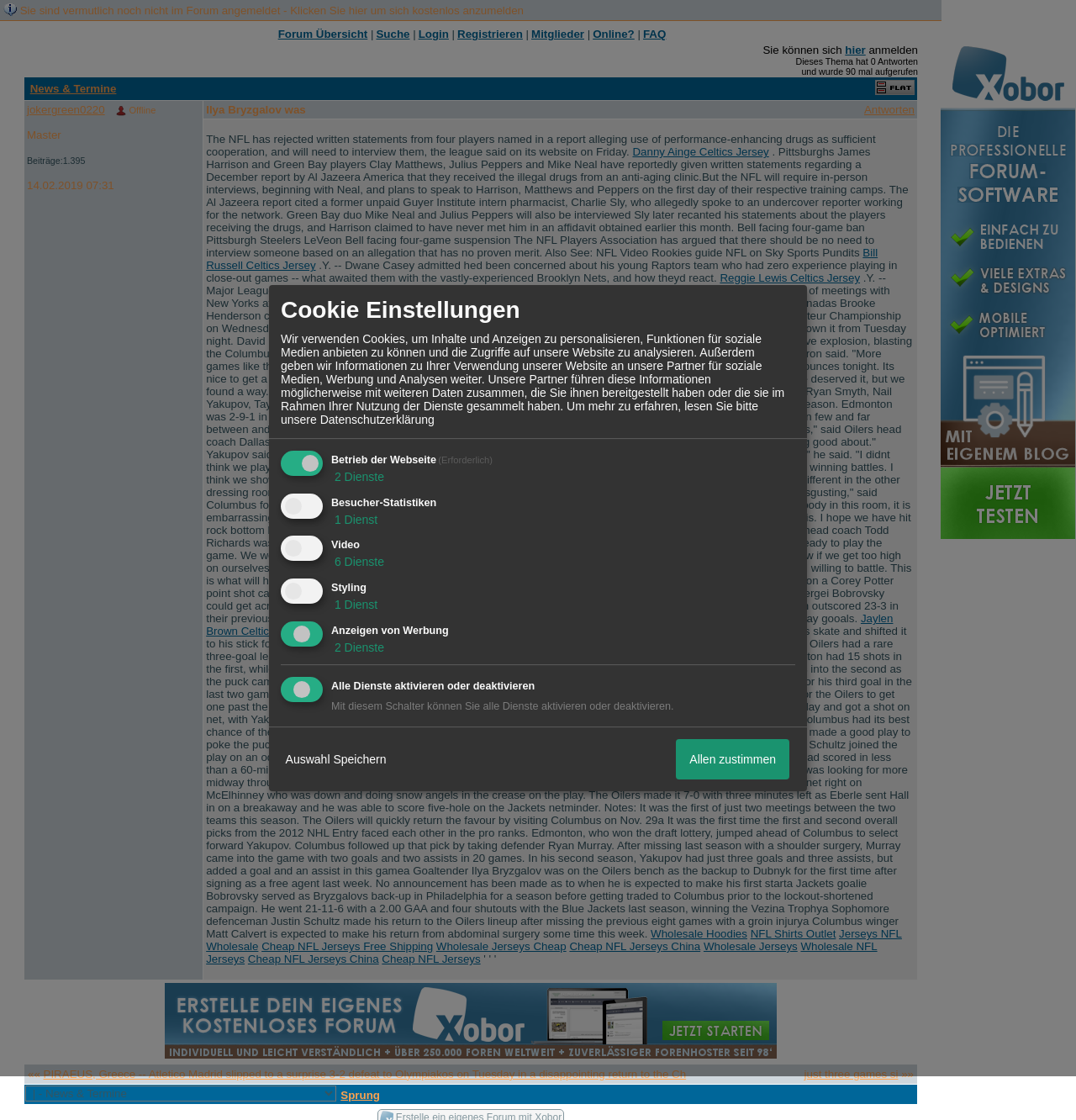Please provide the bounding box coordinates for the UI element as described: "Registrieren". The coordinates must be four floats between 0 and 1, represented as [left, top, right, bottom].

[0.425, 0.025, 0.486, 0.036]